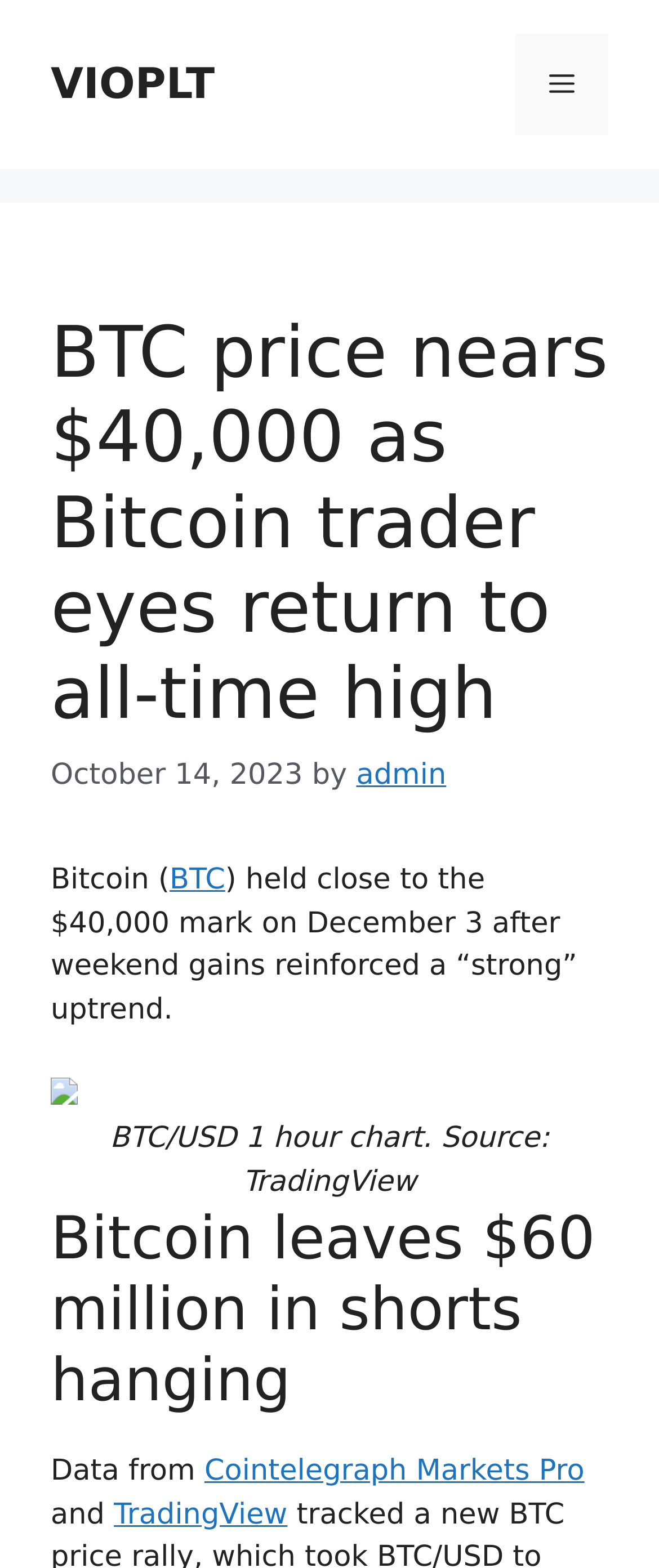Bounding box coordinates should be in the format (top-left x, top-left y, bottom-right x, bottom-right y) and all values should be floating point numbers between 0 and 1. Determine the bounding box coordinate for the UI element described as: Cointelegraph Markets Pro

[0.31, 0.928, 0.887, 0.949]